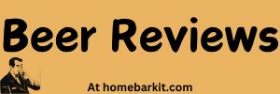What is the purpose of the illustration in the image?
Relying on the image, give a concise answer in one word or a brief phrase.

to evoke nostalgia